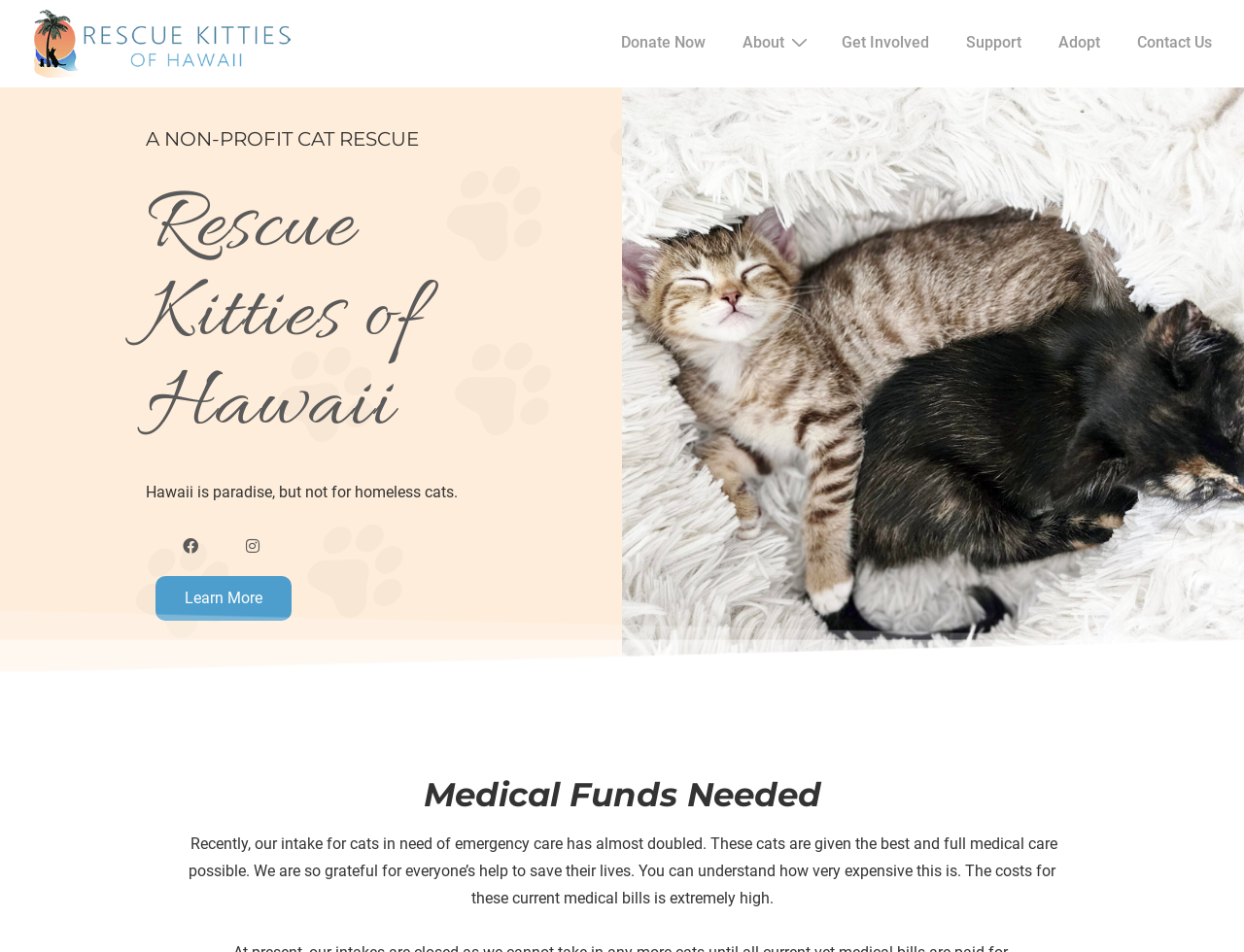Find the bounding box coordinates of the clickable region needed to perform the following instruction: "Contact Us". The coordinates should be provided as four float numbers between 0 and 1, i.e., [left, top, right, bottom].

[0.9, 0.02, 0.988, 0.069]